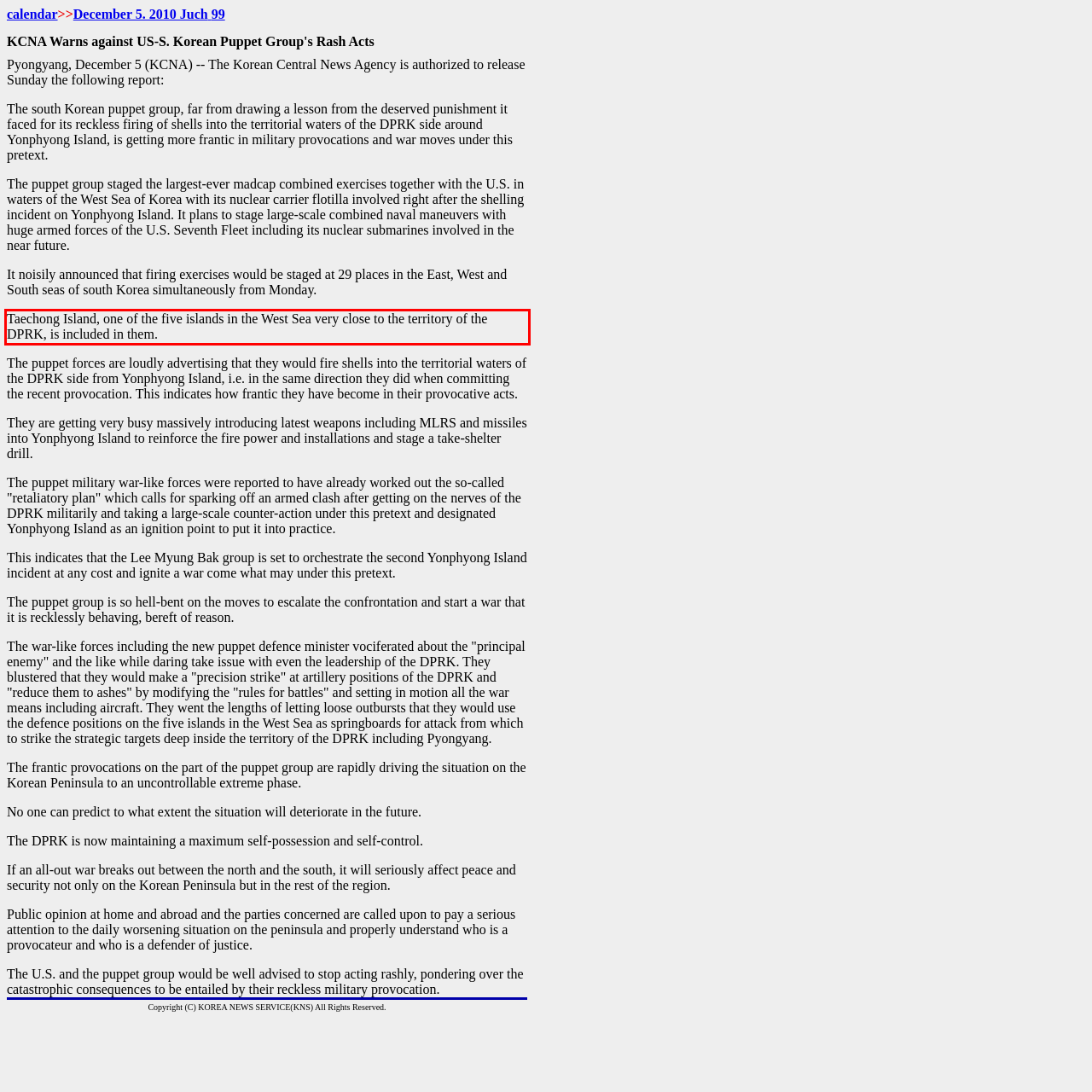You are given a screenshot of a webpage with a UI element highlighted by a red bounding box. Please perform OCR on the text content within this red bounding box.

Taechong Island, one of the five islands in the West Sea very close to the territory of the DPRK, is included in them.